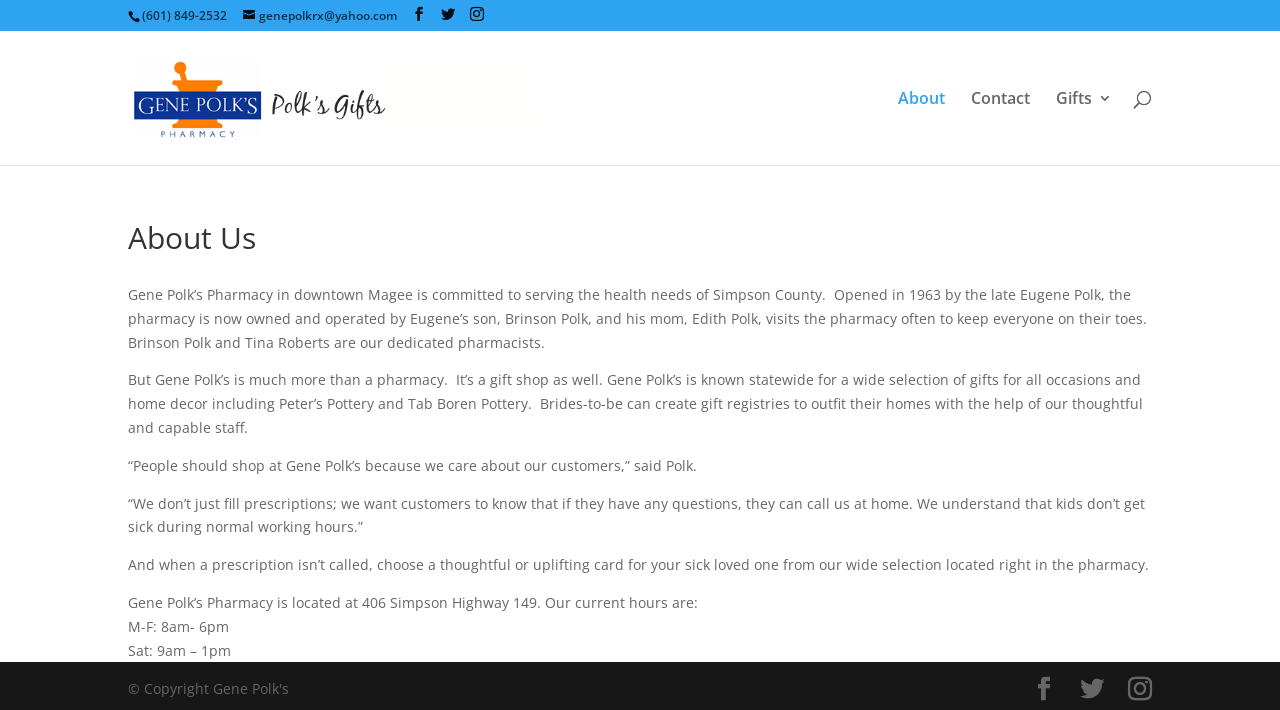Please respond in a single word or phrase: 
What type of products does Gene Polk's offer besides prescriptions?

Gifts and home decor